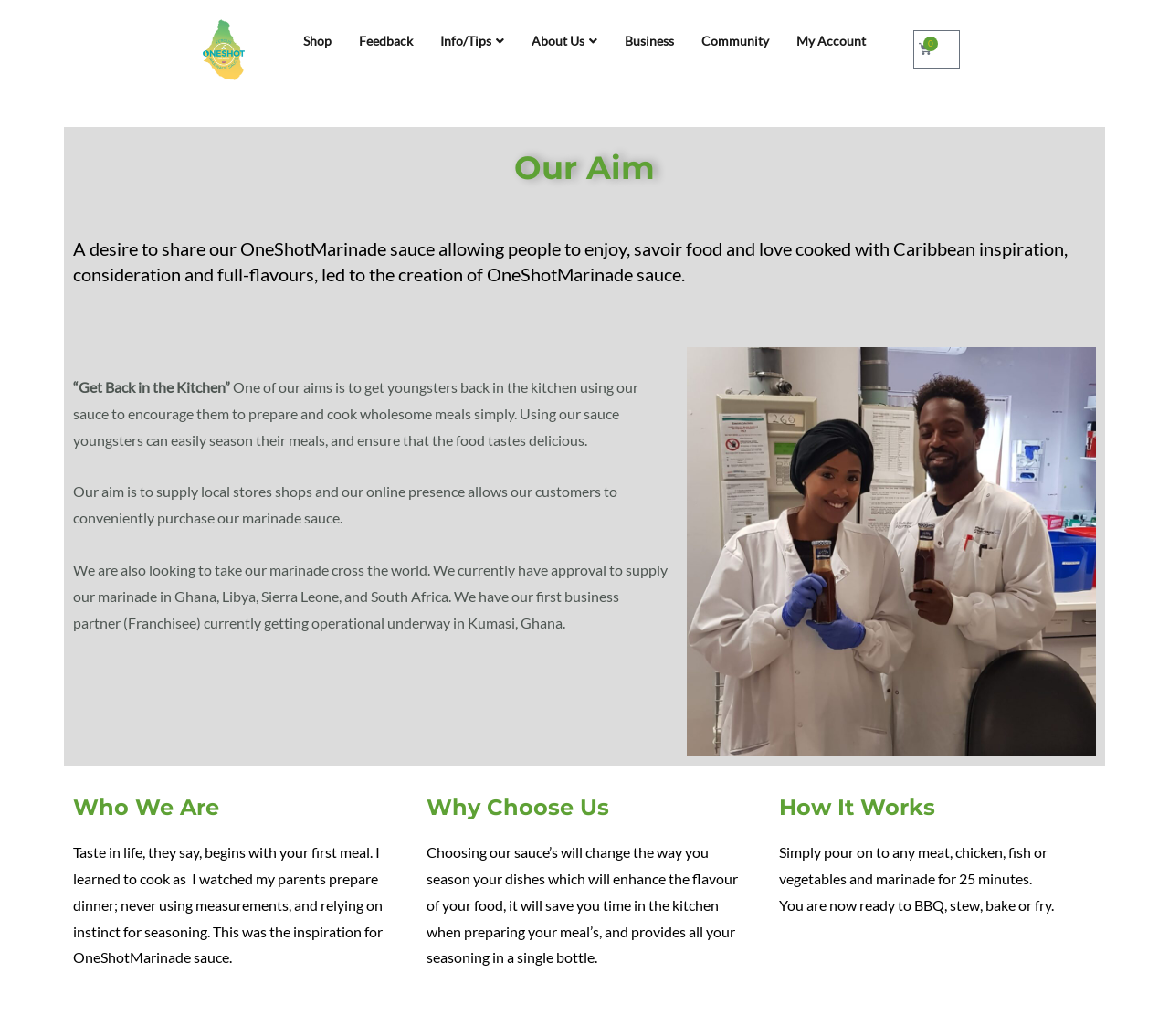Provide a short answer to the following question with just one word or phrase: What is the logo of OneShotMarinade?

OneShotMarinade Logo